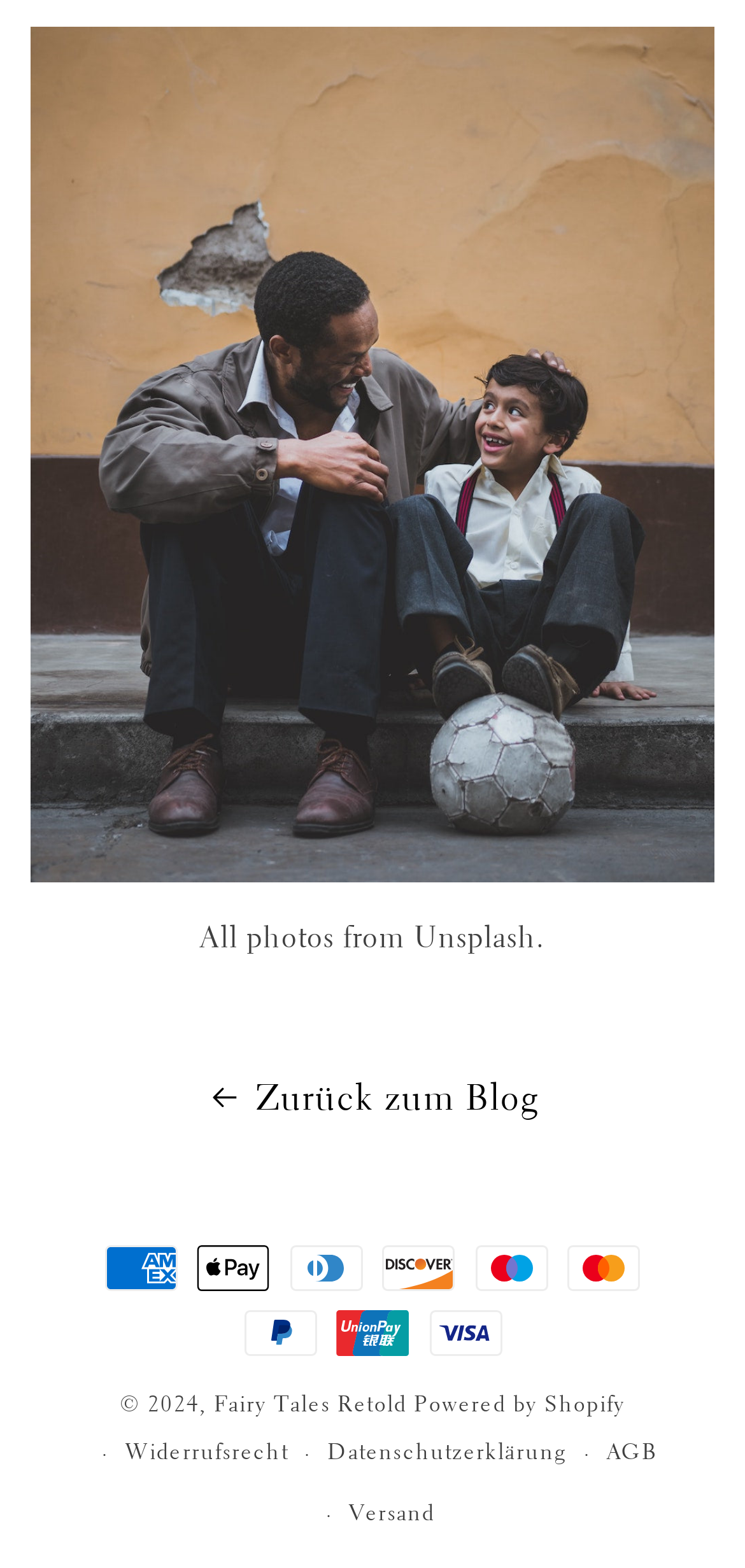Calculate the bounding box coordinates of the UI element given the description: "Zurück zum Blog".

[0.0, 0.68, 1.0, 0.721]